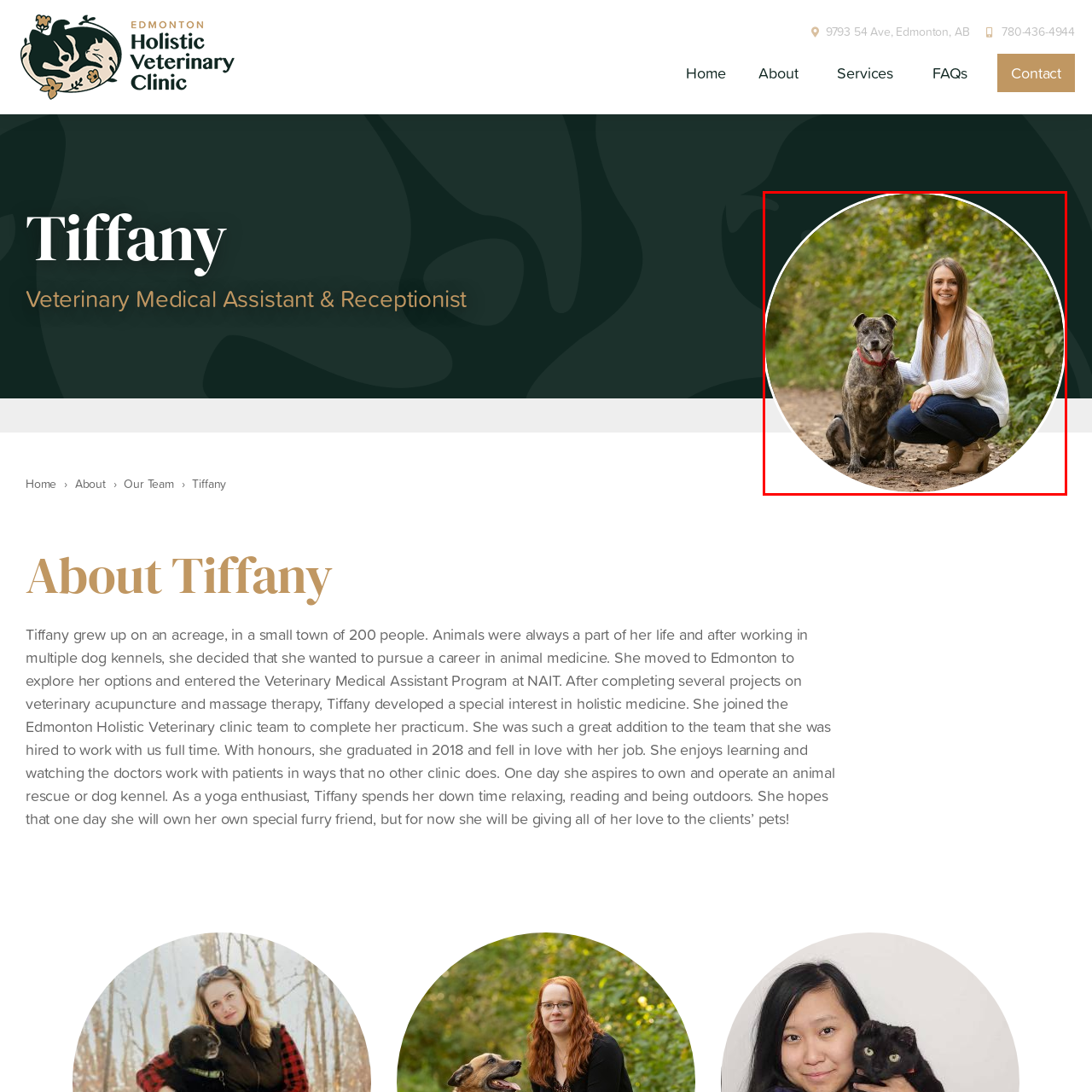Look at the image within the red outline, What is the color of the dog in the image? Answer with one word or phrase.

Gray